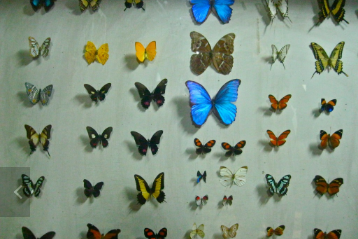Present a detailed portrayal of the image.

The image showcases an impressive collection of butterflies displayed in a taxidermy arrangement. The butterflies exhibit a vibrant array of colors and patterns, highlighting the diversity found in the Lepidoptera order. Notable specimens include striking blue morpho butterflies, which stand out against the muted background, as well as various yellow, orange, and black species. This carefully arranged display serves as a fascinating illustration of the beauty and variety of butterflies, making it a captivating subject for nature enthusiasts and collectors alike. The piece may be part of a travel diary entry, reflecting the author's experiences or interests during their explorations.